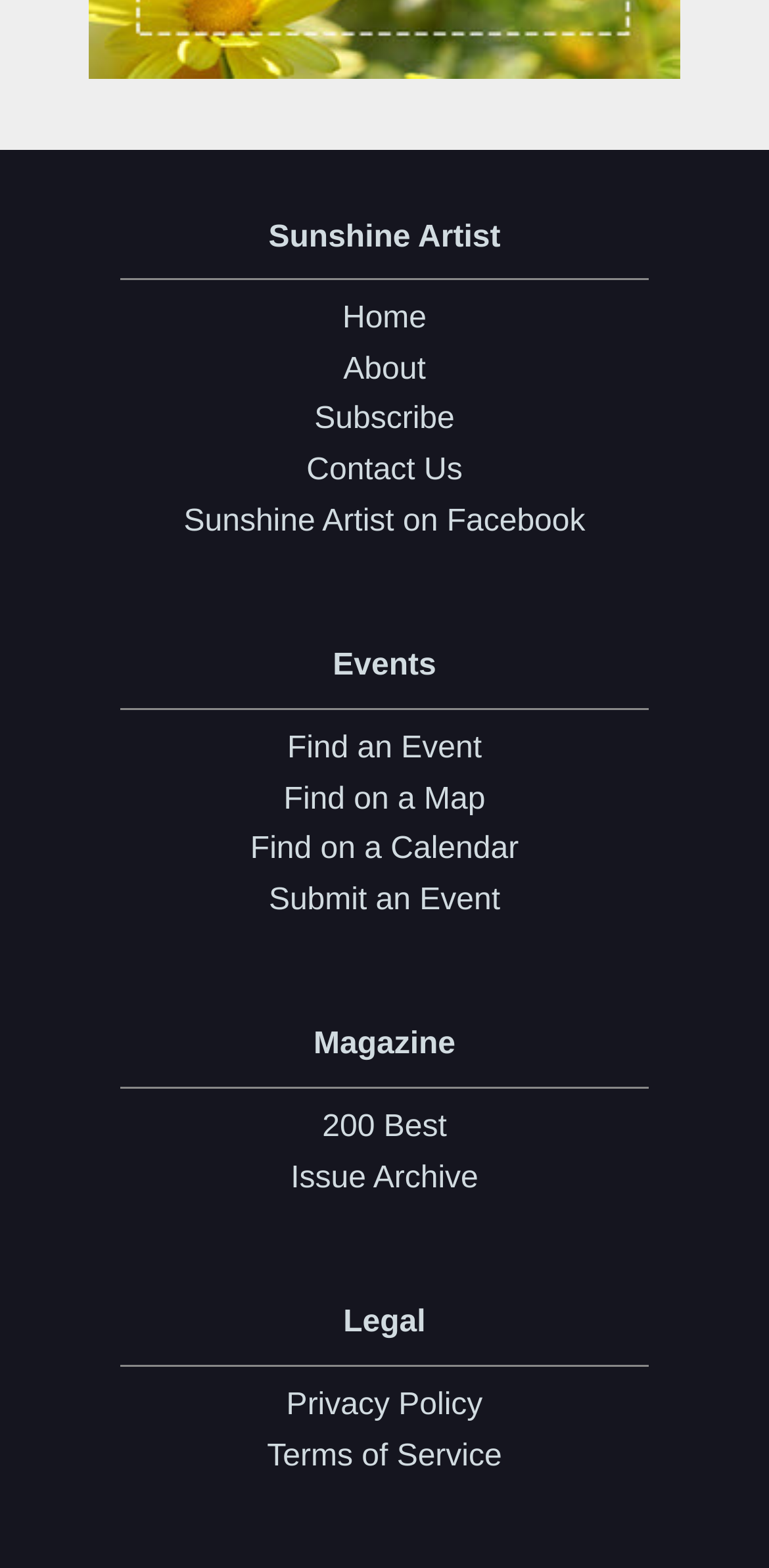Determine the bounding box coordinates of the UI element described by: "Submit an Event".

[0.041, 0.558, 0.959, 0.59]